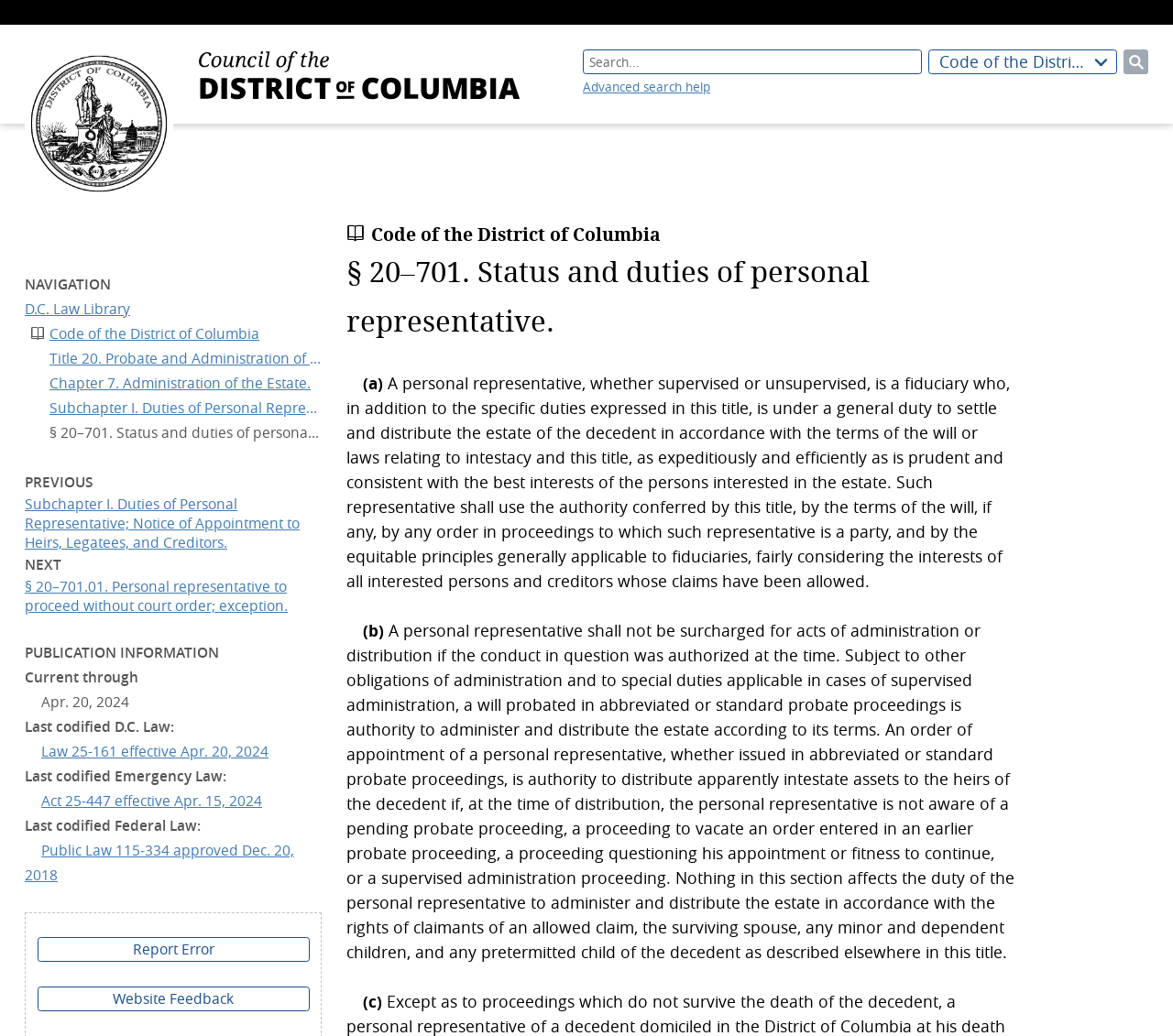Find the bounding box coordinates for the element described here: "Skip to main content".

[0.0, 0.0, 0.041, 0.073]